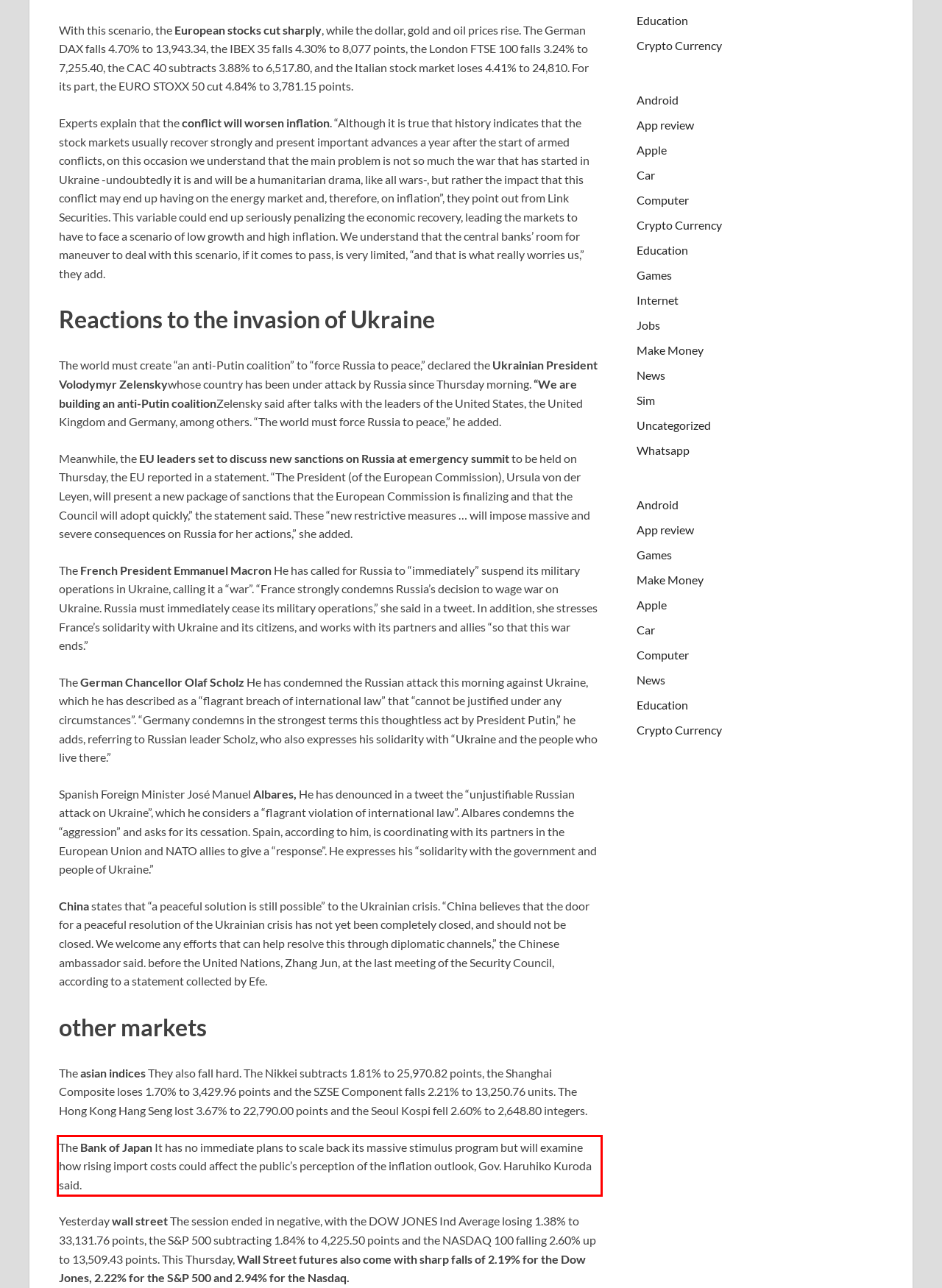Please identify and extract the text from the UI element that is surrounded by a red bounding box in the provided webpage screenshot.

The Bank of Japan It has no immediate plans to scale back its massive stimulus program but will examine how rising import costs could affect the public’s perception of the inflation outlook, Gov. Haruhiko Kuroda said.